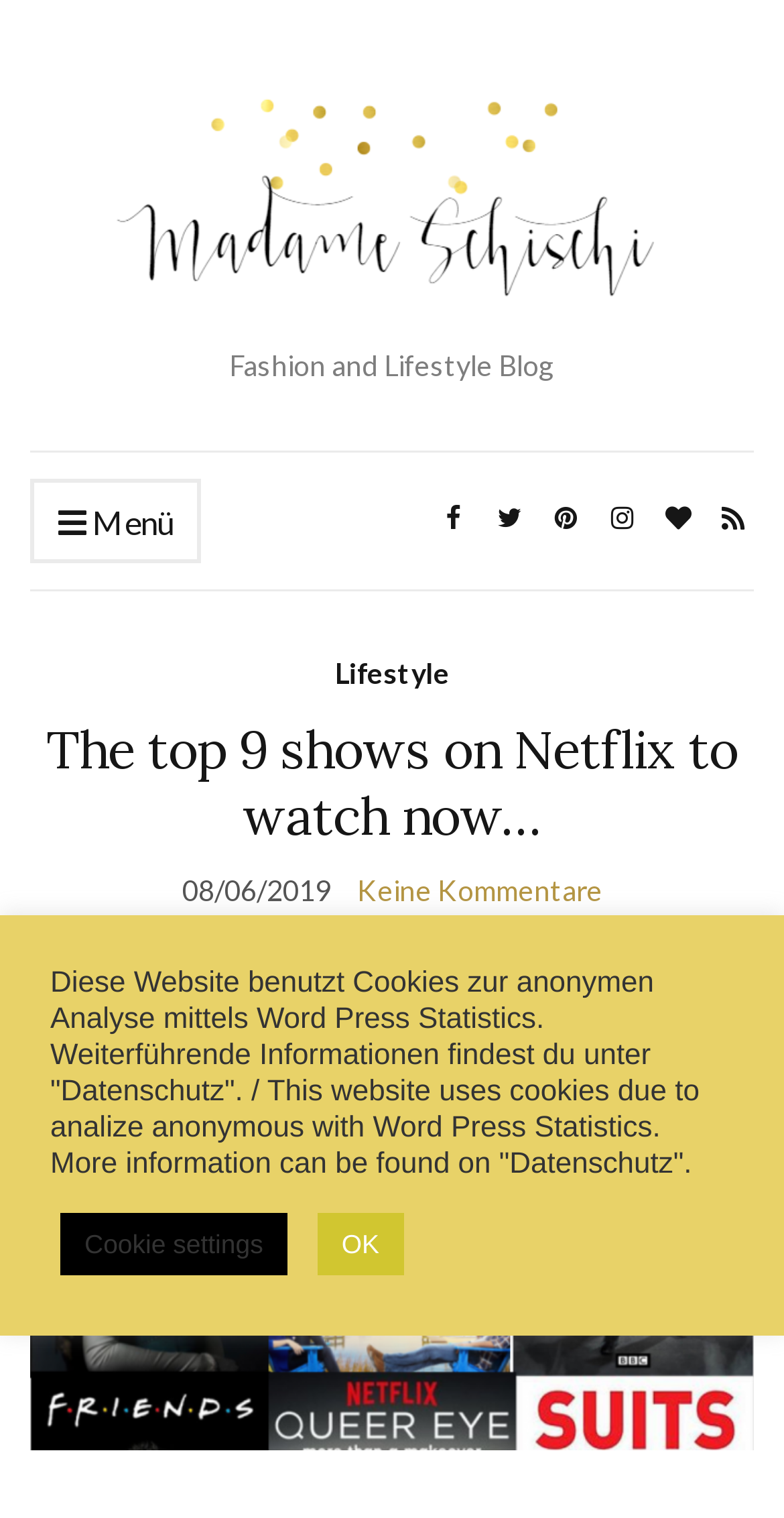What is the name of the blog?
Deliver a detailed and extensive answer to the question.

The name of the blog can be found in the link element with the text 'Madame Schischi' at the top of the webpage, which suggests that it is the title of the blog.